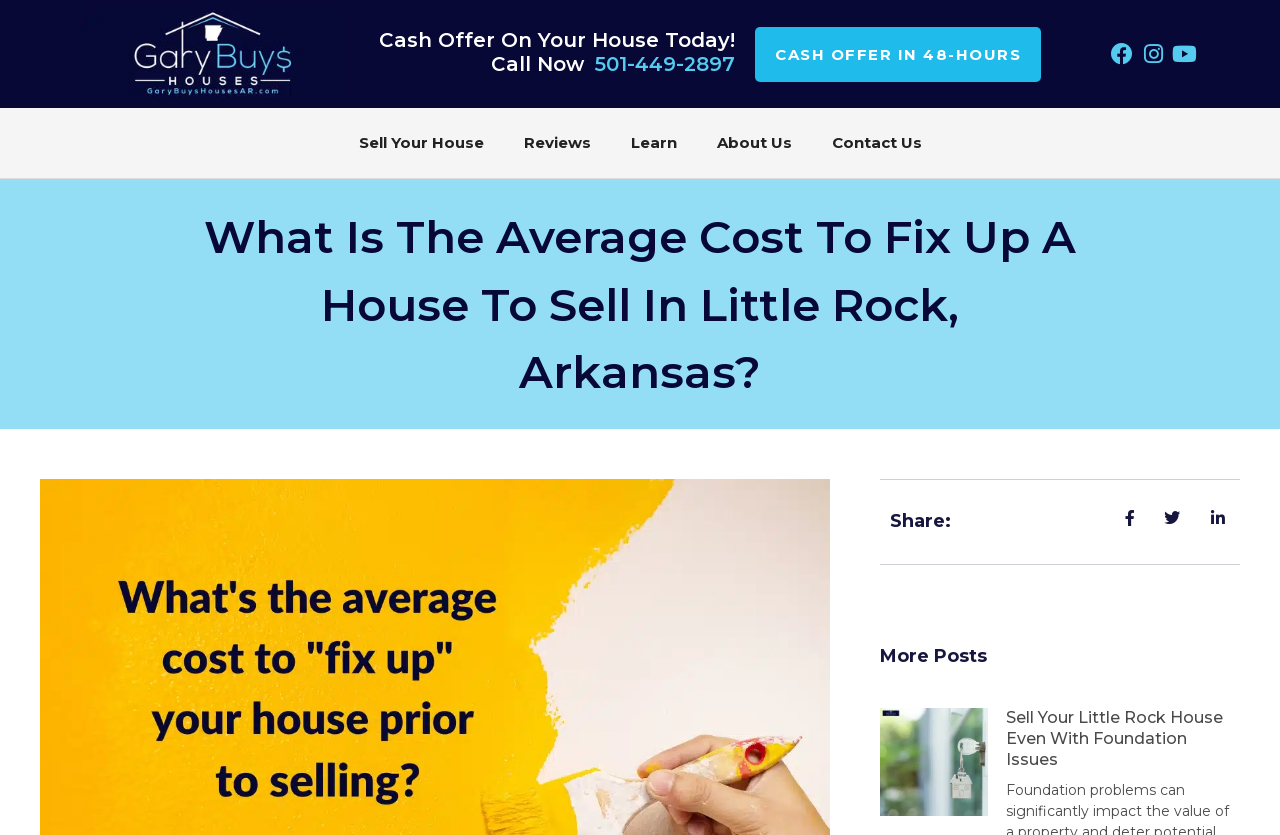How many social media links are present?
We need a detailed and exhaustive answer to the question. Please elaborate.

I counted the number of link elements with social media icons, specifically Facebook, Instagram, and Youtube, which are located at the top of the page.